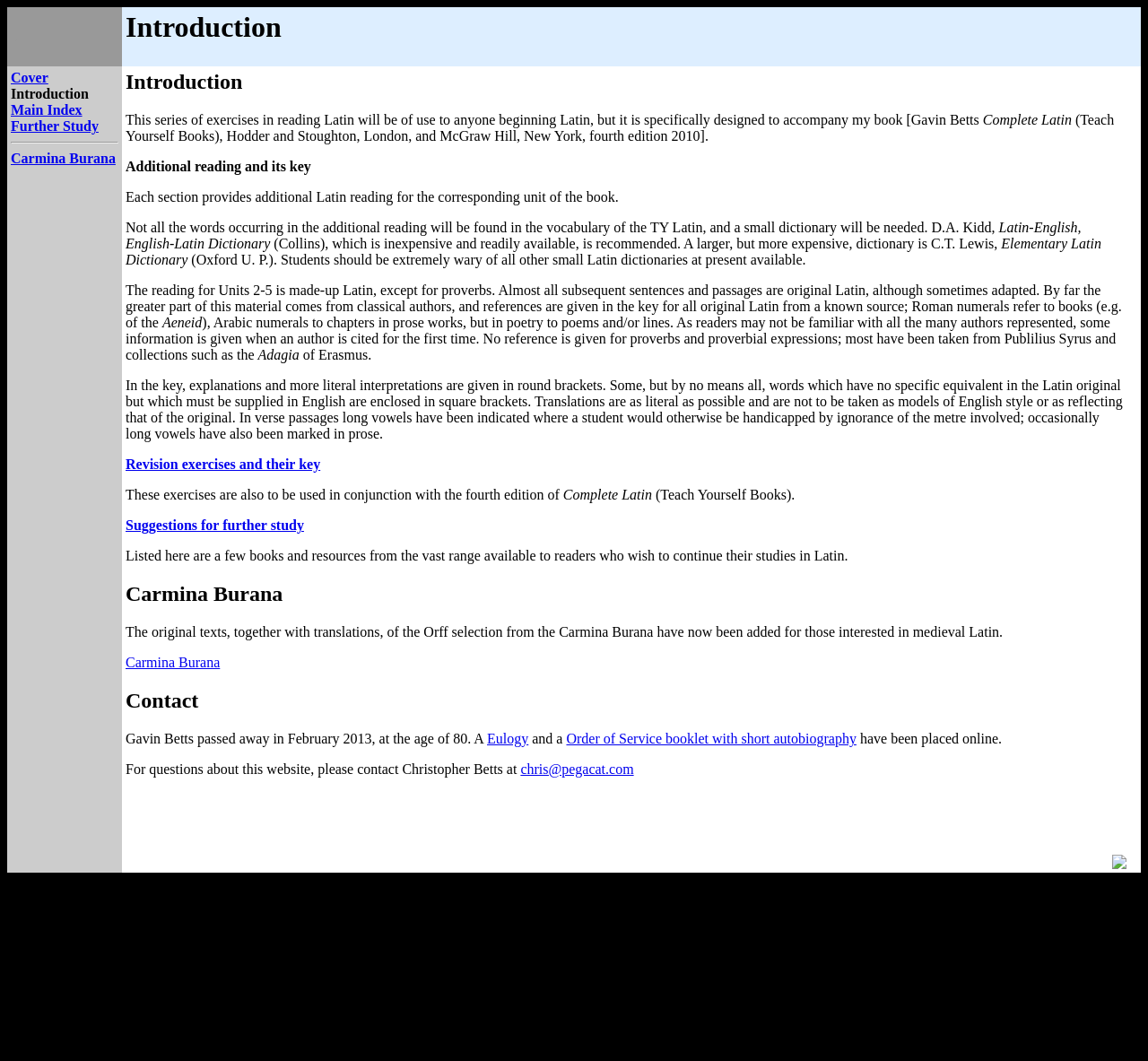Please identify the bounding box coordinates of the element's region that I should click in order to complete the following instruction: "Contact Christopher Betts". The bounding box coordinates consist of four float numbers between 0 and 1, i.e., [left, top, right, bottom].

[0.453, 0.718, 0.552, 0.732]